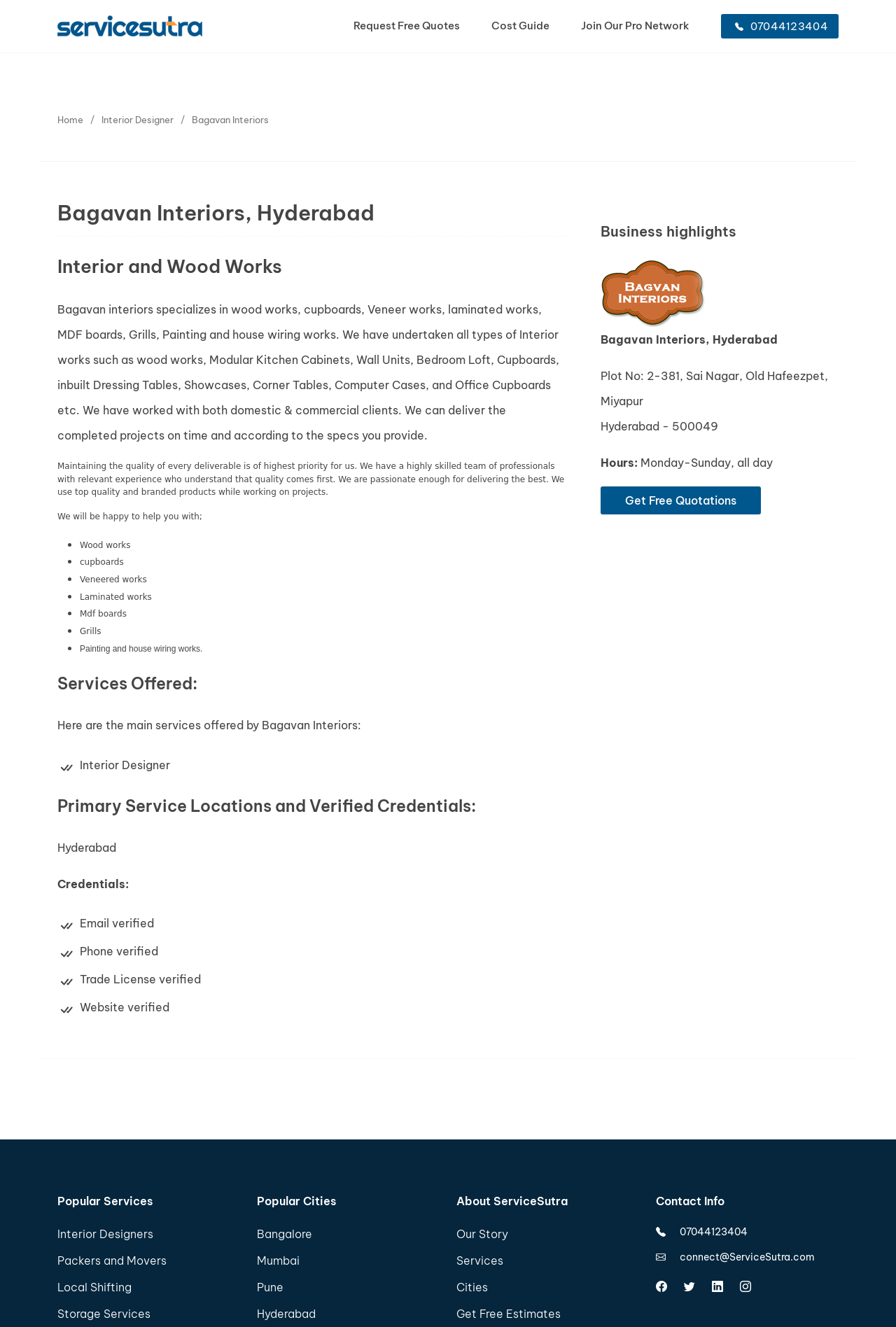Please locate and generate the primary heading on this webpage.

Bagavan Interiors, Hyderabad